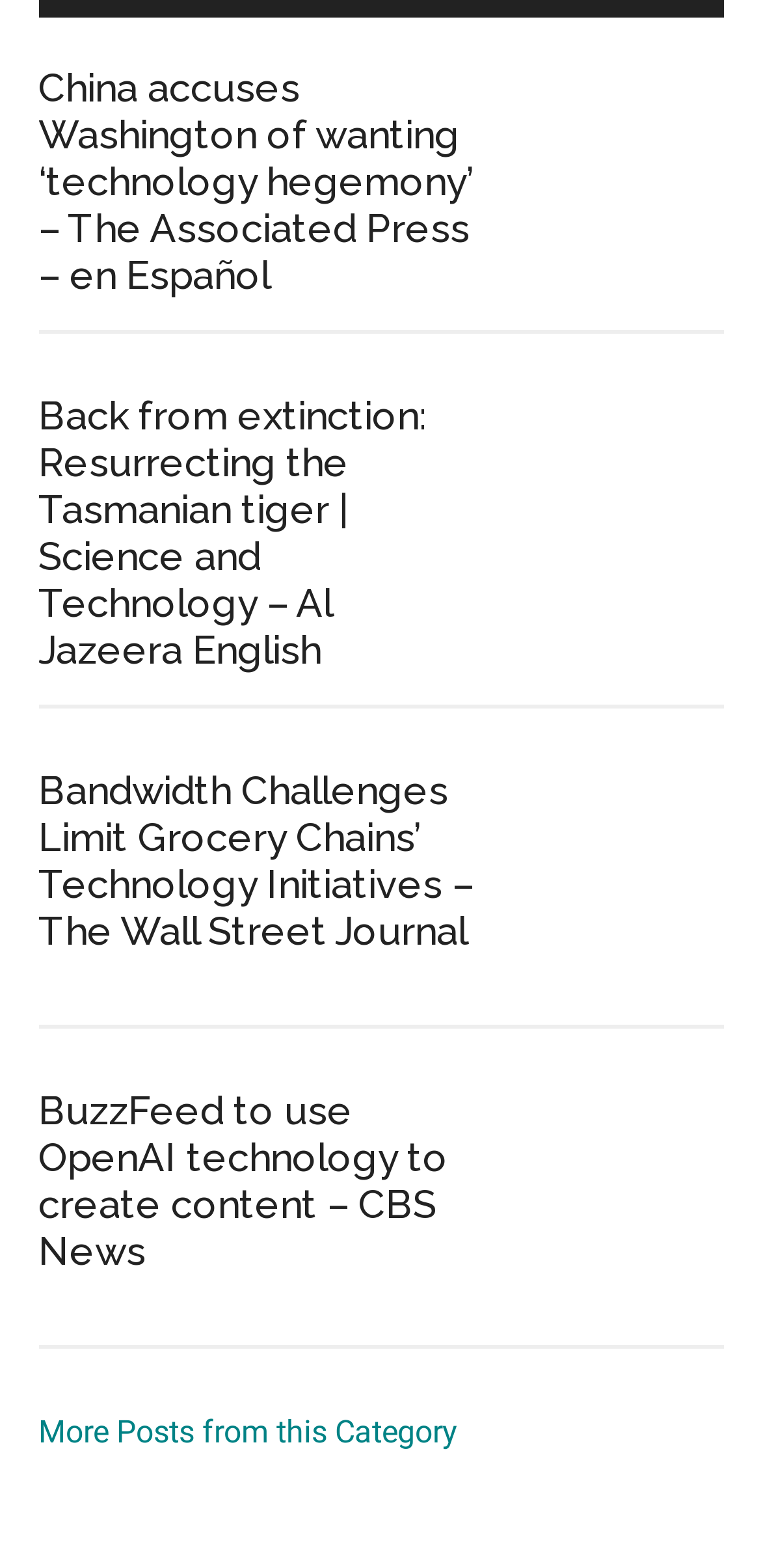Can you look at the image and give a comprehensive answer to the question:
What is the source of the first article?

I looked at the first article element and found the source mentioned as 'The Associated Press – en Español'.